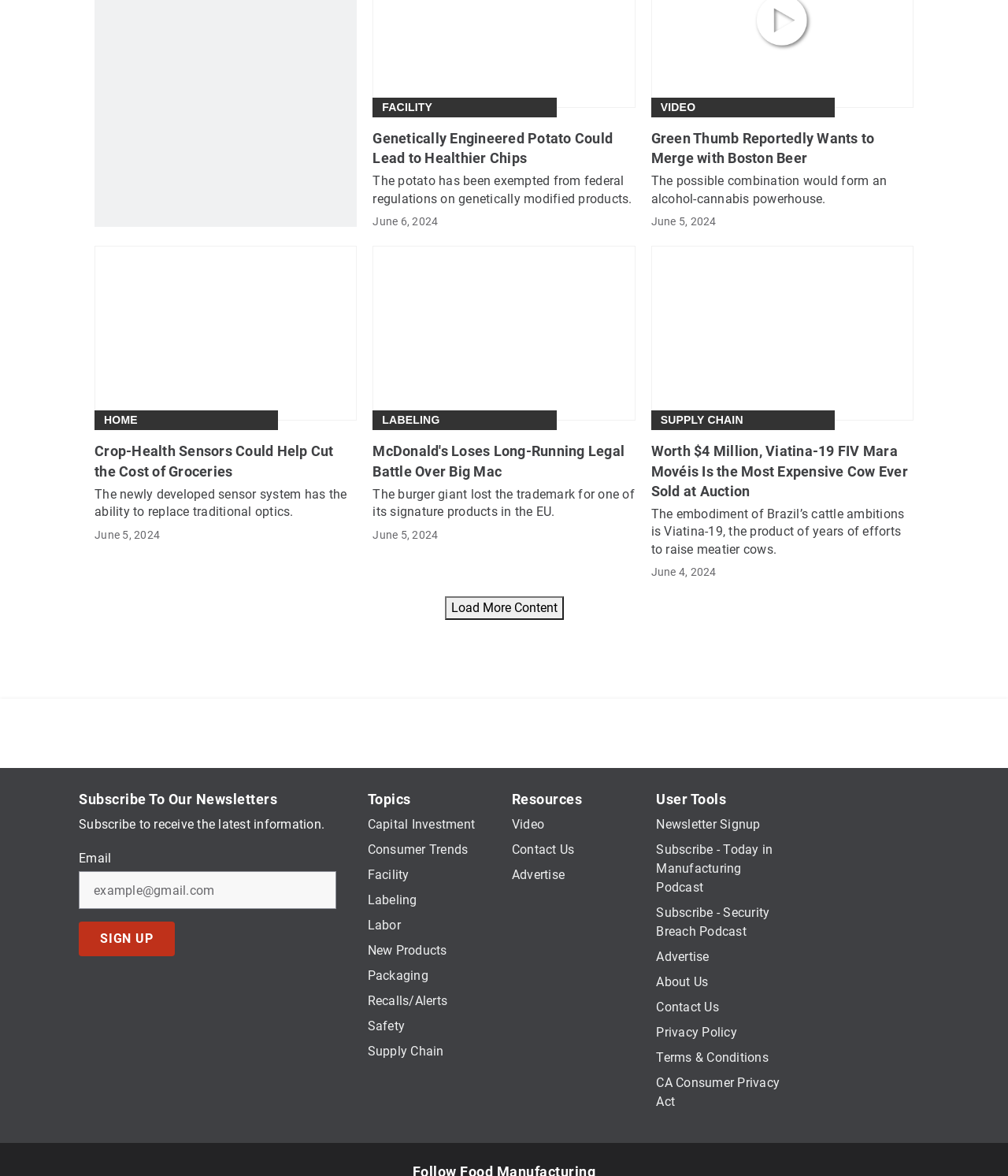Pinpoint the bounding box coordinates of the element that must be clicked to accomplish the following instruction: "Read about Jack D. Newcomb". The coordinates should be in the format of four float numbers between 0 and 1, i.e., [left, top, right, bottom].

None